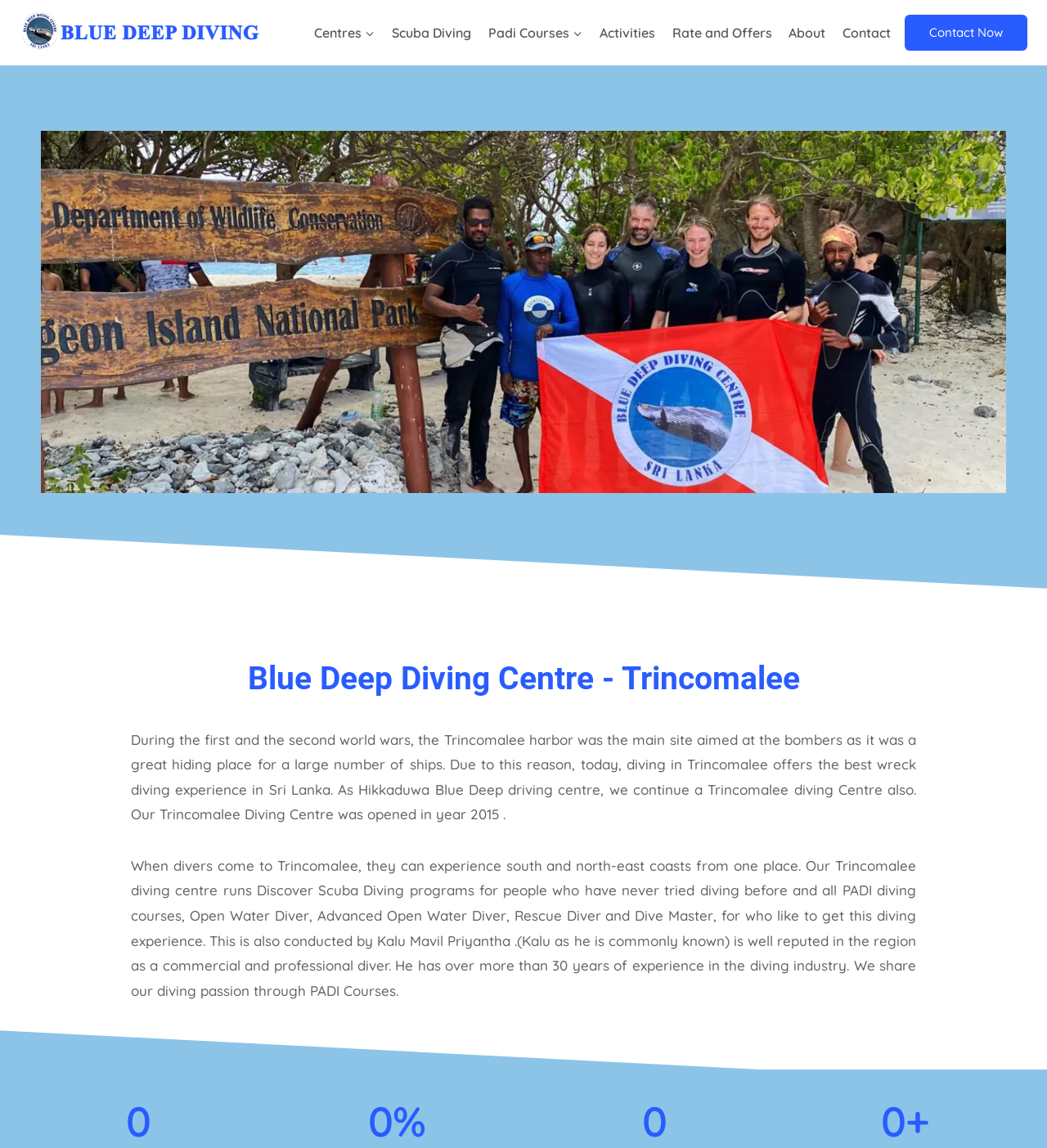Determine the bounding box coordinates for the element that should be clicked to follow this instruction: "Learn more about Padi Courses". The coordinates should be given as four float numbers between 0 and 1, in the format [left, top, right, bottom].

[0.466, 0.021, 0.544, 0.035]